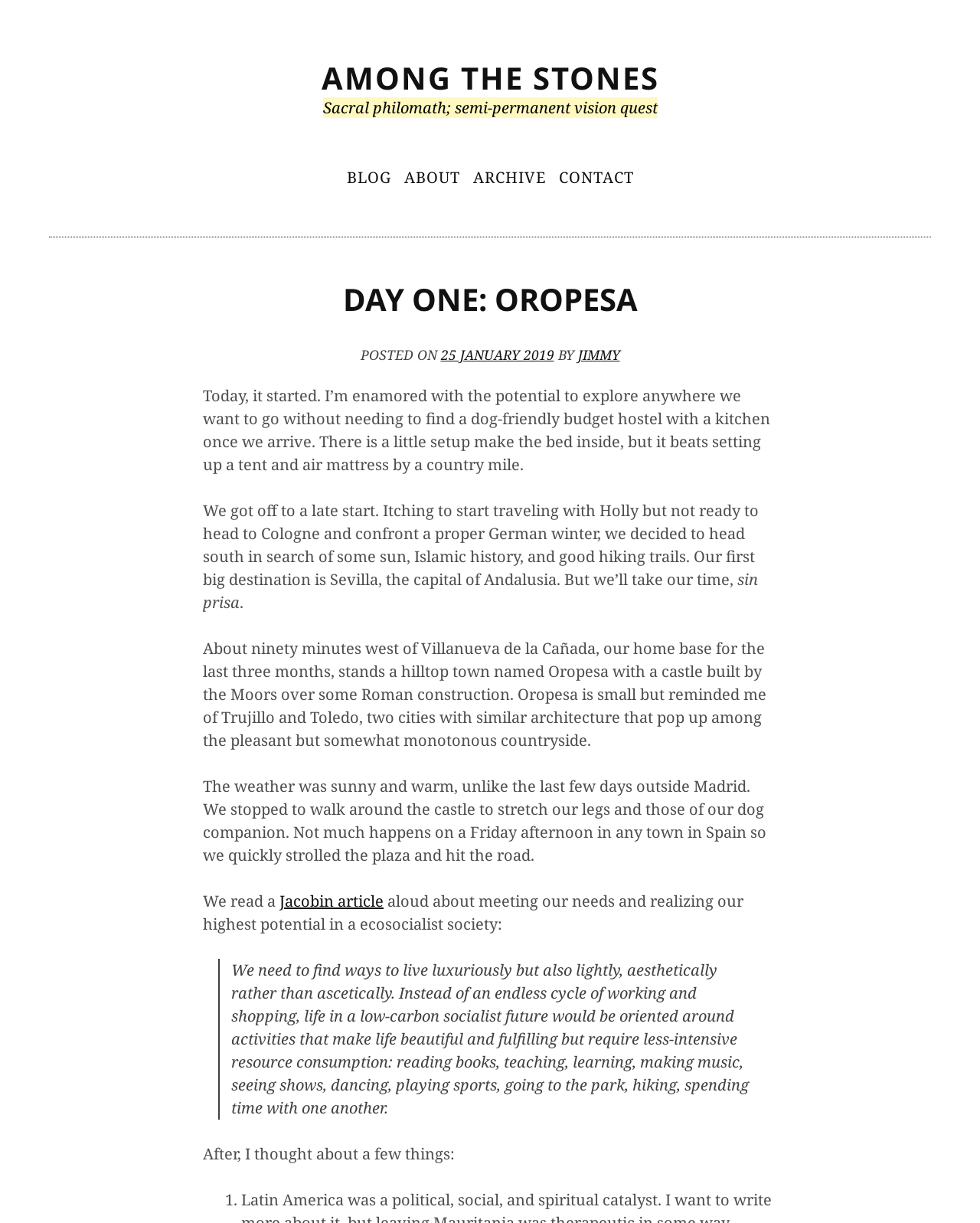Give a short answer using one word or phrase for the question:
What is the name of the town mentioned in the post?

Oropesa